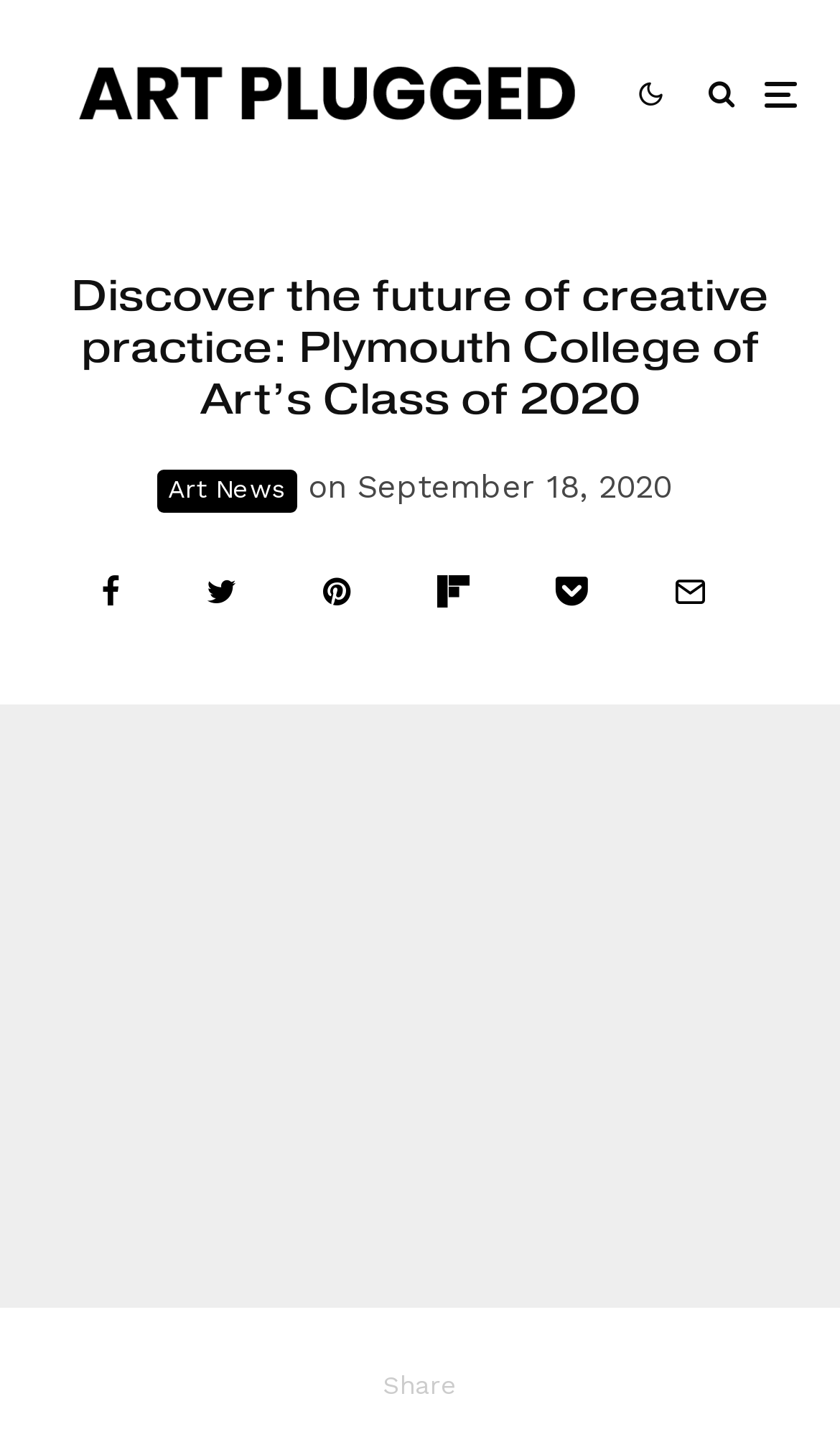Provide your answer in a single word or phrase: 
What is the date of the news article?

September 18, 2020